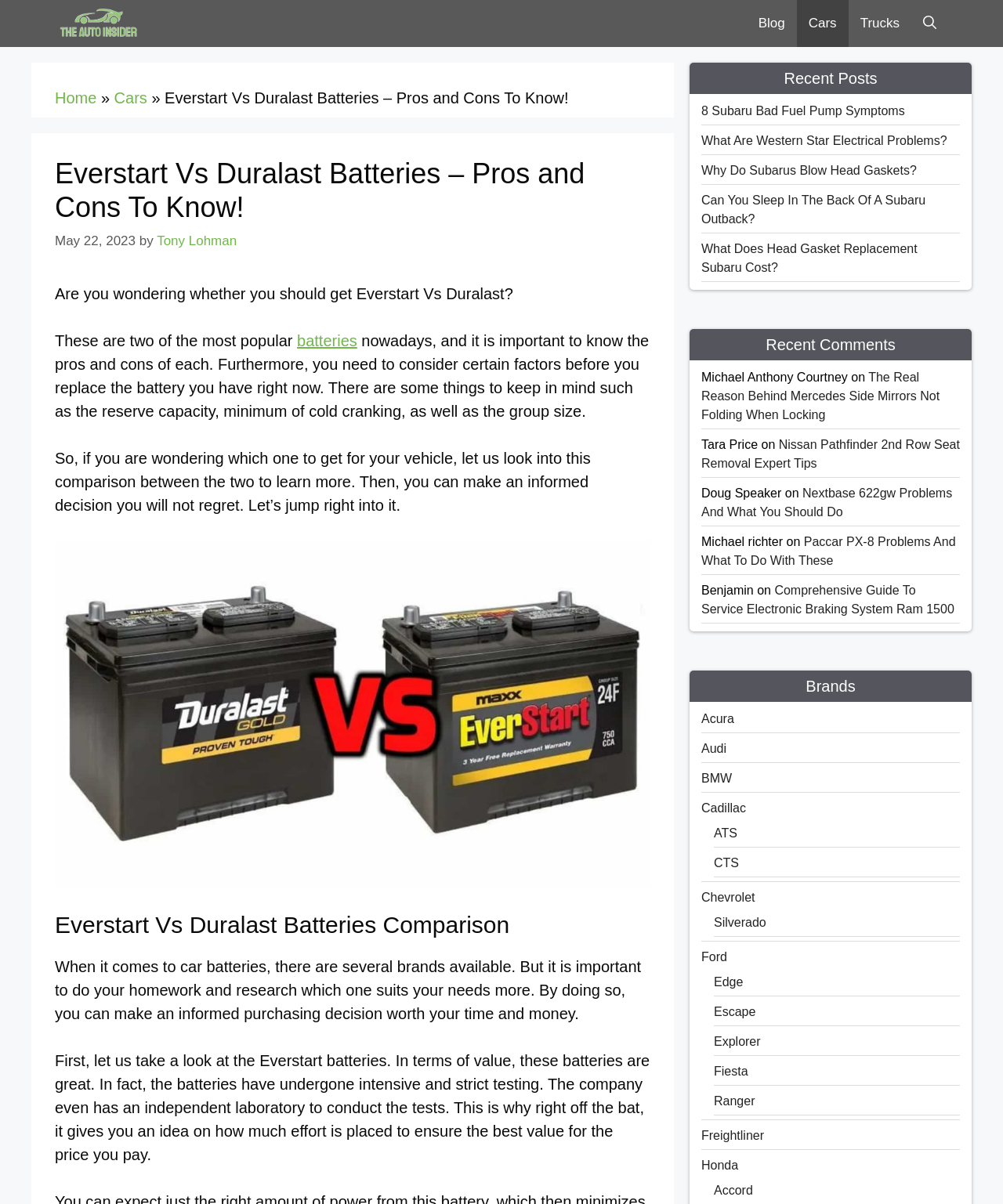Please answer the following question using a single word or phrase: 
What is the main topic of this webpage?

Everstart vs Duralast batteries